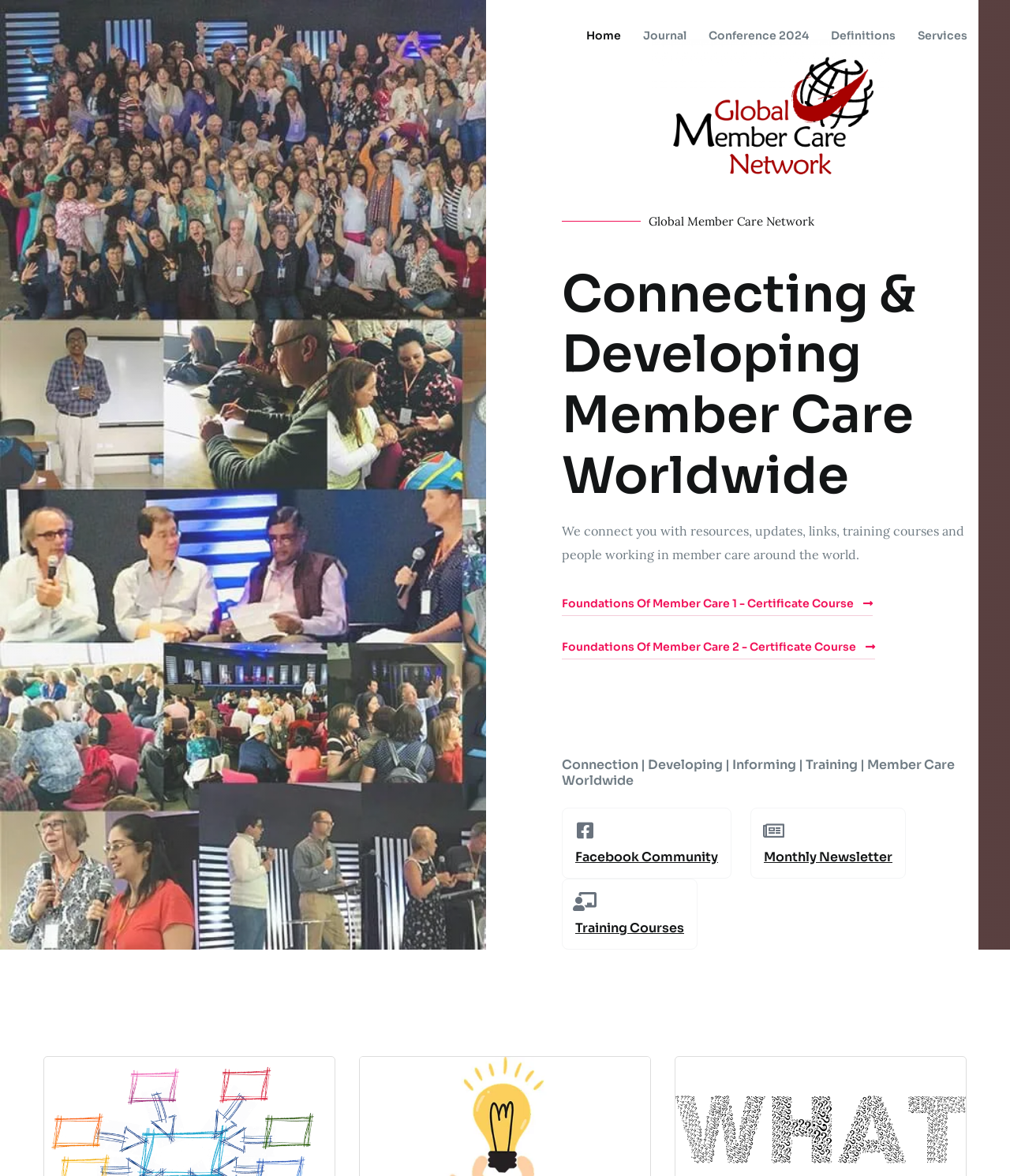Using the elements shown in the image, answer the question comprehensively: What social media platform is the organization active on?

The webpage has a section that says 'Facebook Community' with a link, which suggests that the organization is active on Facebook and has a community page.